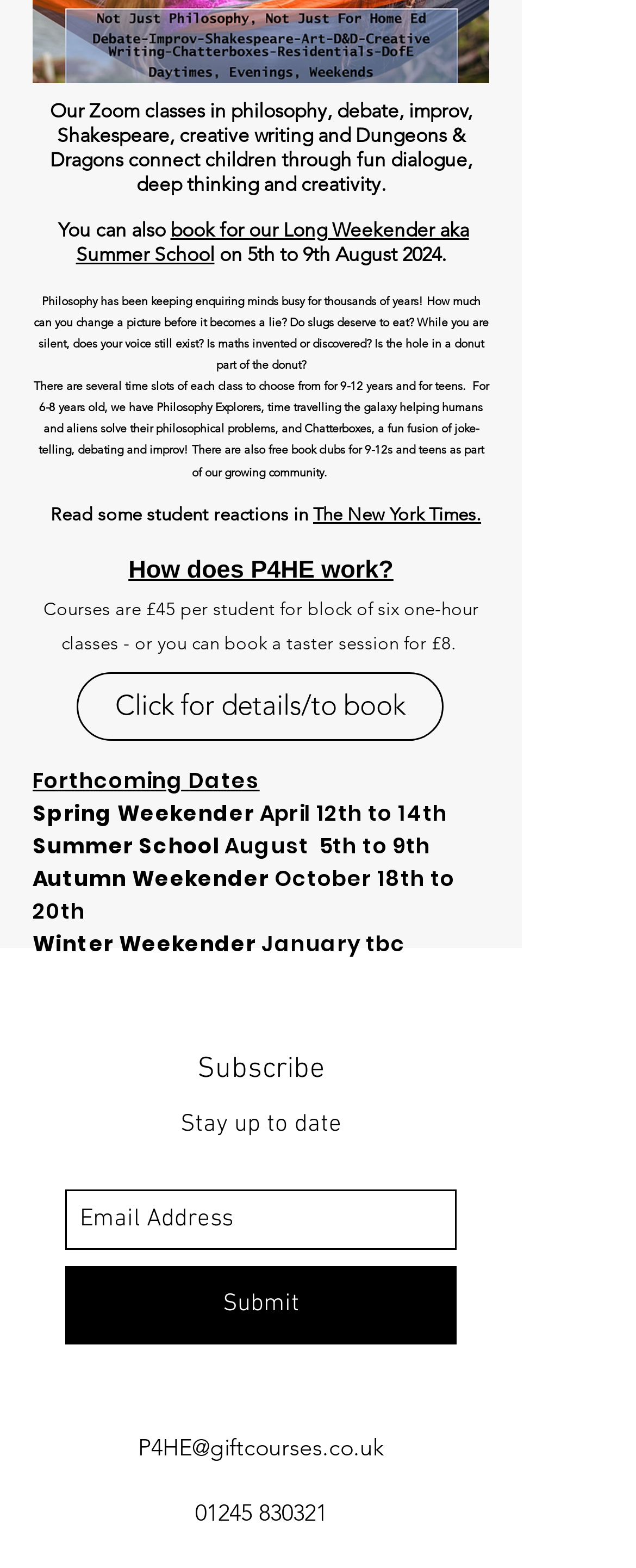Given the element description "The New York Times.", identify the bounding box of the corresponding UI element.

[0.492, 0.32, 0.756, 0.335]